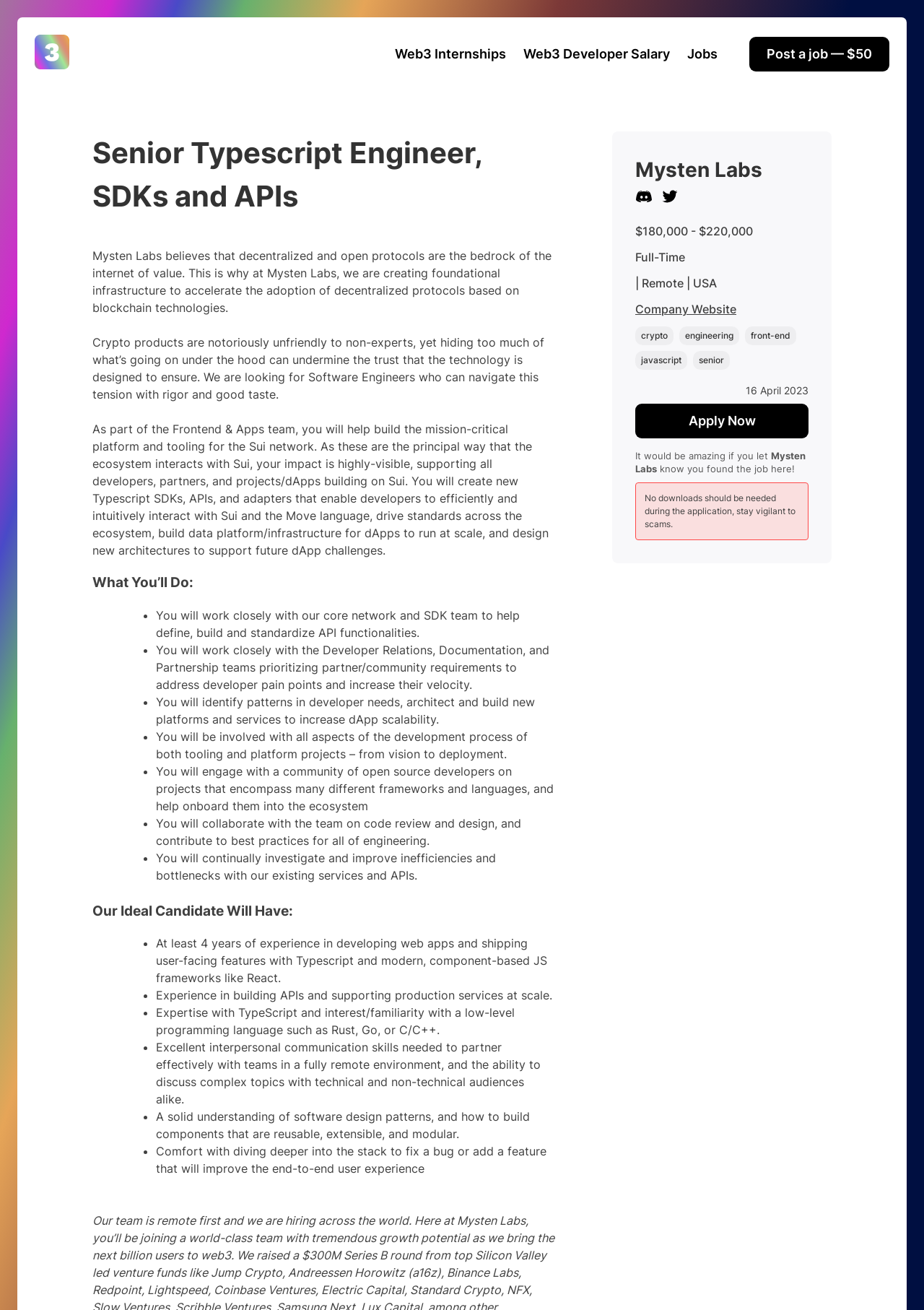Extract the bounding box coordinates for the described element: "Post a job — $50". The coordinates should be represented as four float numbers between 0 and 1: [left, top, right, bottom].

[0.811, 0.028, 0.962, 0.055]